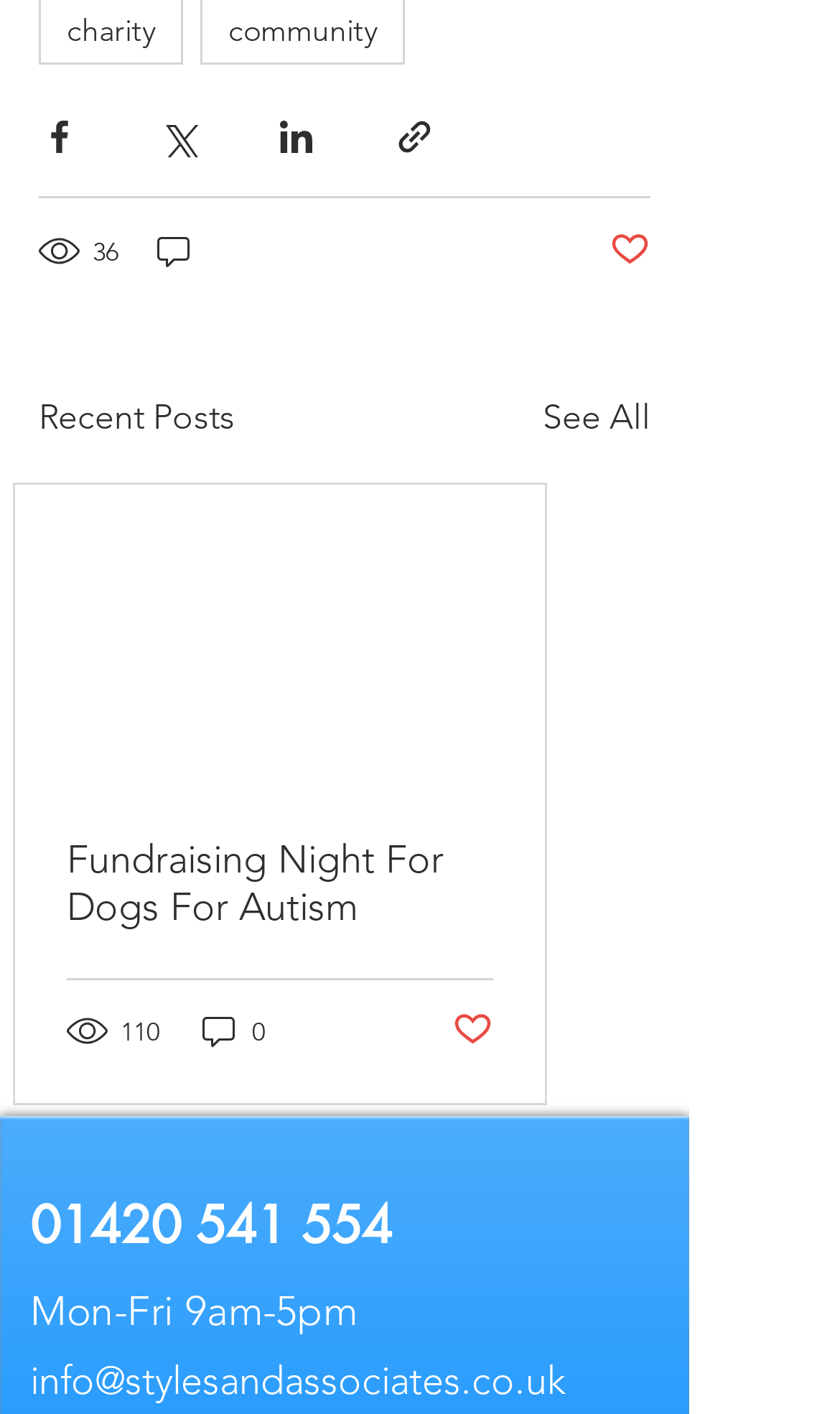Please determine the bounding box coordinates of the element to click in order to execute the following instruction: "Like the post". The coordinates should be four float numbers between 0 and 1, specified as [left, top, right, bottom].

[0.538, 0.713, 0.587, 0.745]